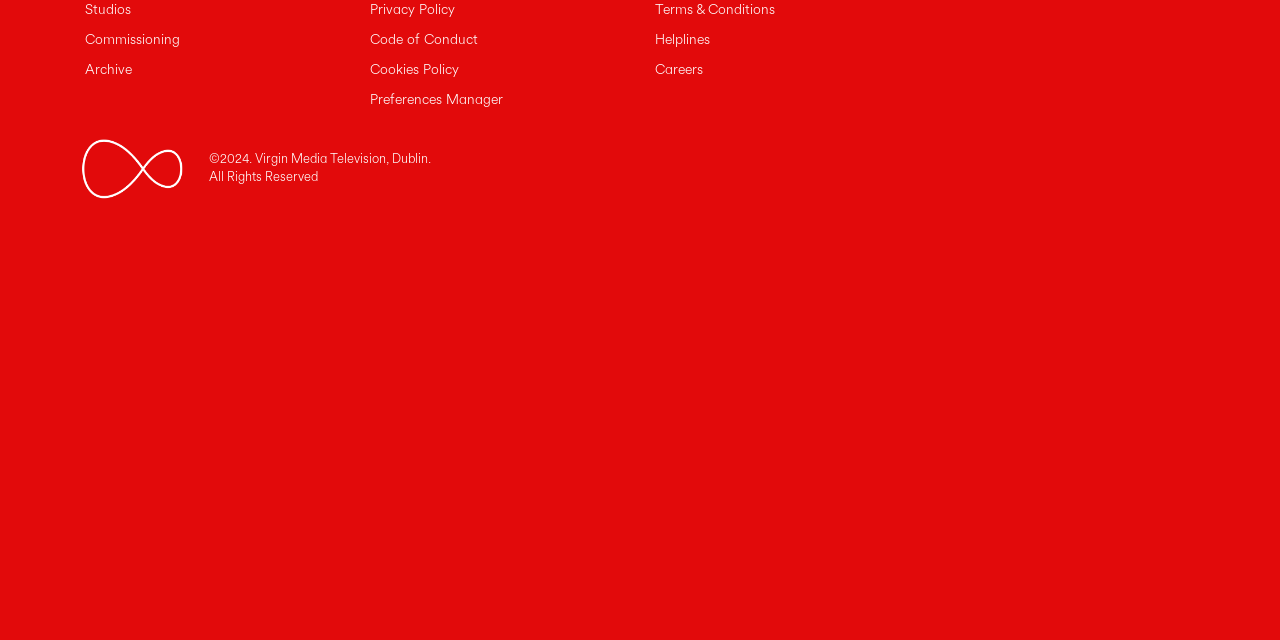Provide the bounding box coordinates for the UI element that is described by this text: "Careers". The coordinates should be in the form of four float numbers between 0 and 1: [left, top, right, bottom].

[0.512, 0.093, 0.58, 0.14]